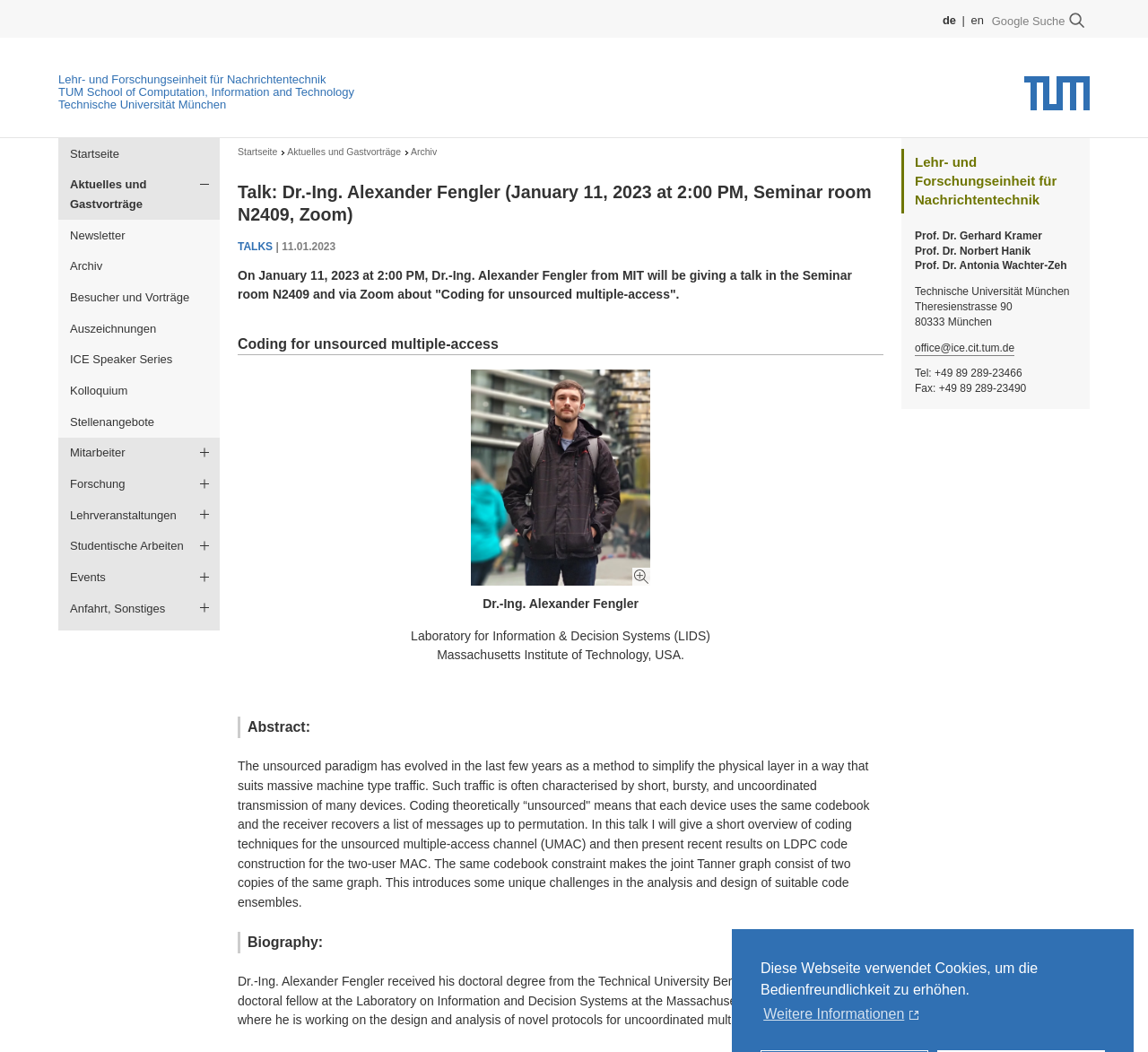Illustrate the webpage's structure and main components comprehensively.

This webpage is about a talk by Dr.-Ing. Alexander Fengler from MIT, titled "Coding for unsourced multiple-access", which will take place on January 11, 2023, at 2:00 PM in the Seminar room N2409 and via Zoom.

At the top of the page, there is a navigation menu with links to various sections of the website, including the start page, news, and research. Below this menu, there is a breadcrumbs navigation section that shows the current page's location within the website's hierarchy.

The main content of the page is divided into several sections. The first section displays the title of the talk, along with the date, time, and location. Below this, there is a brief abstract of the talk, which discusses coding techniques for the unsourced multiple-access channel.

The next section provides a biography of the speaker, Dr.-Ing. Alexander Fengler, including his educational background and current position at MIT.

To the right of the main content, there is a complementary section that displays information about the Lehr- und Forschungseinheit für Nachrichtentechnik, including the names of professors and contact information.

At the very bottom of the page, there is a notice about the website's use of cookies, along with a link to more information about the cookies used.

There are several images on the page, including a logo for the Technische Universität München and a gallery icon for the talk. There are also several links to other pages on the website, including a newsletter, archive, and events page.